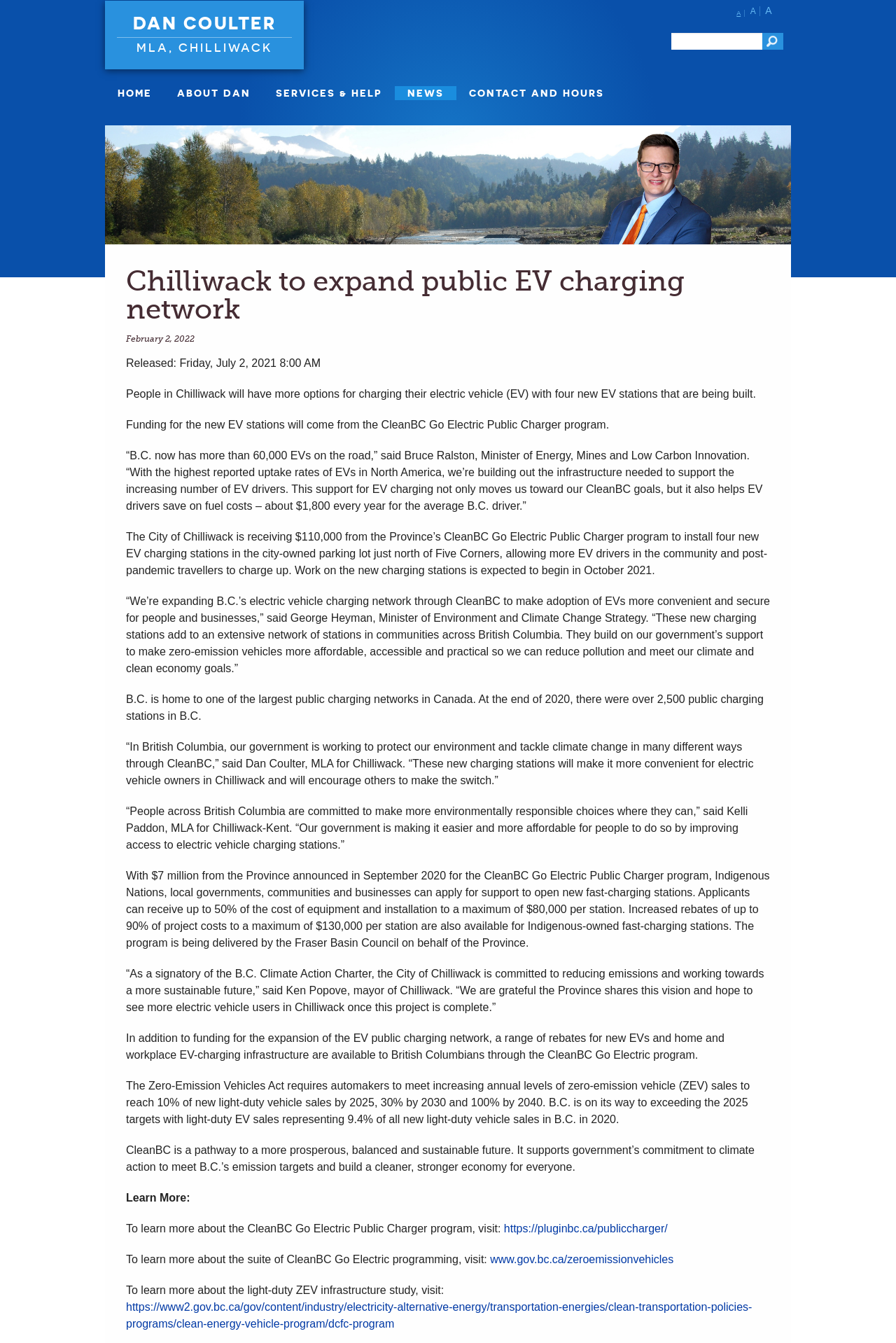Provide the bounding box coordinates for the UI element described in this sentence: "name="s"". The coordinates should be four float values between 0 and 1, i.e., [left, top, right, bottom].

[0.749, 0.024, 0.851, 0.037]